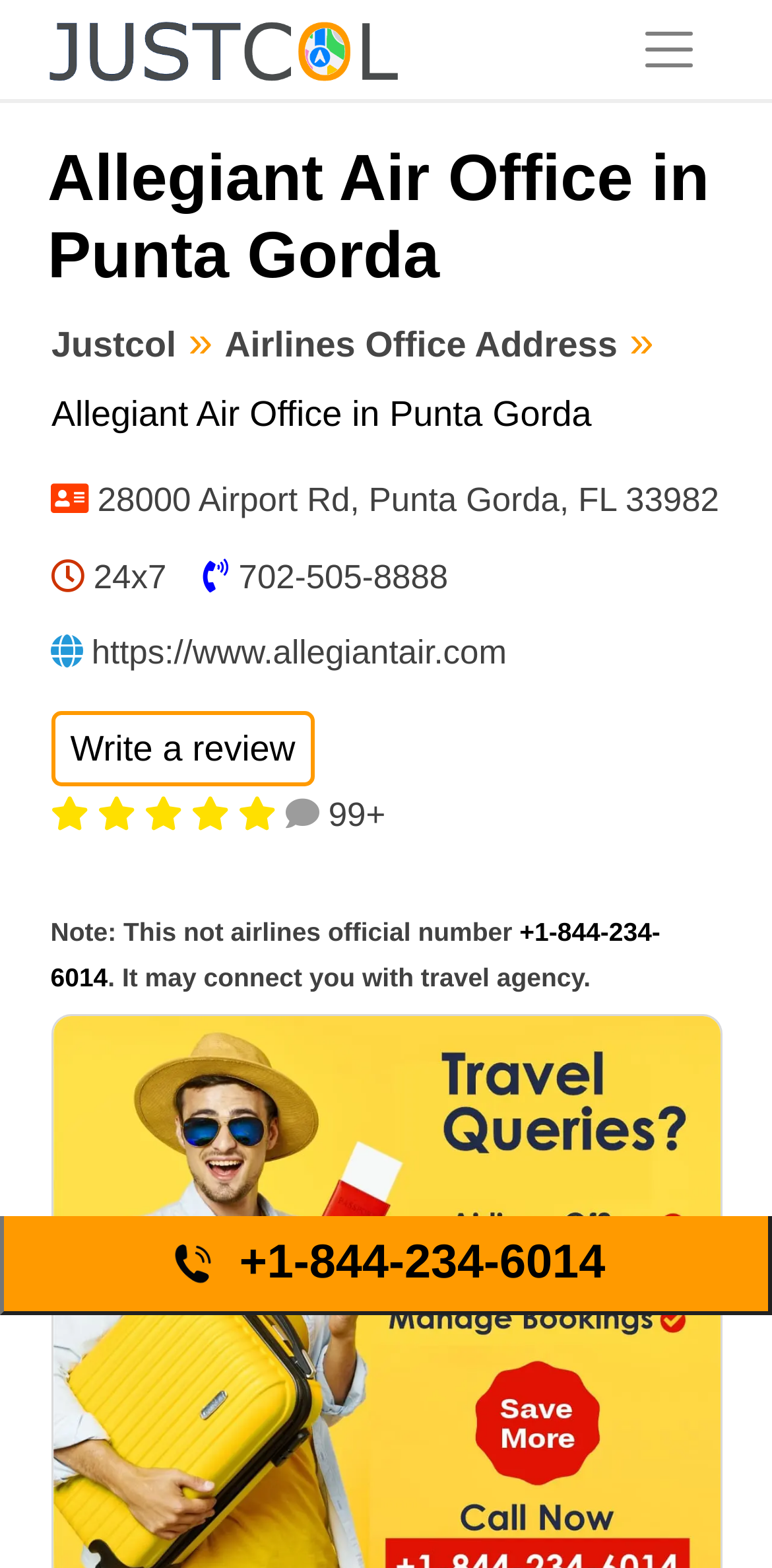What is the phone number to contact Allegiant Air Office in Punta Gorda?
Answer the question with a thorough and detailed explanation.

I found the phone number by examining the static text element on the webpage, which is located at the coordinates [0.297, 0.356, 0.581, 0.38]. The text reads '702-505-8888'.